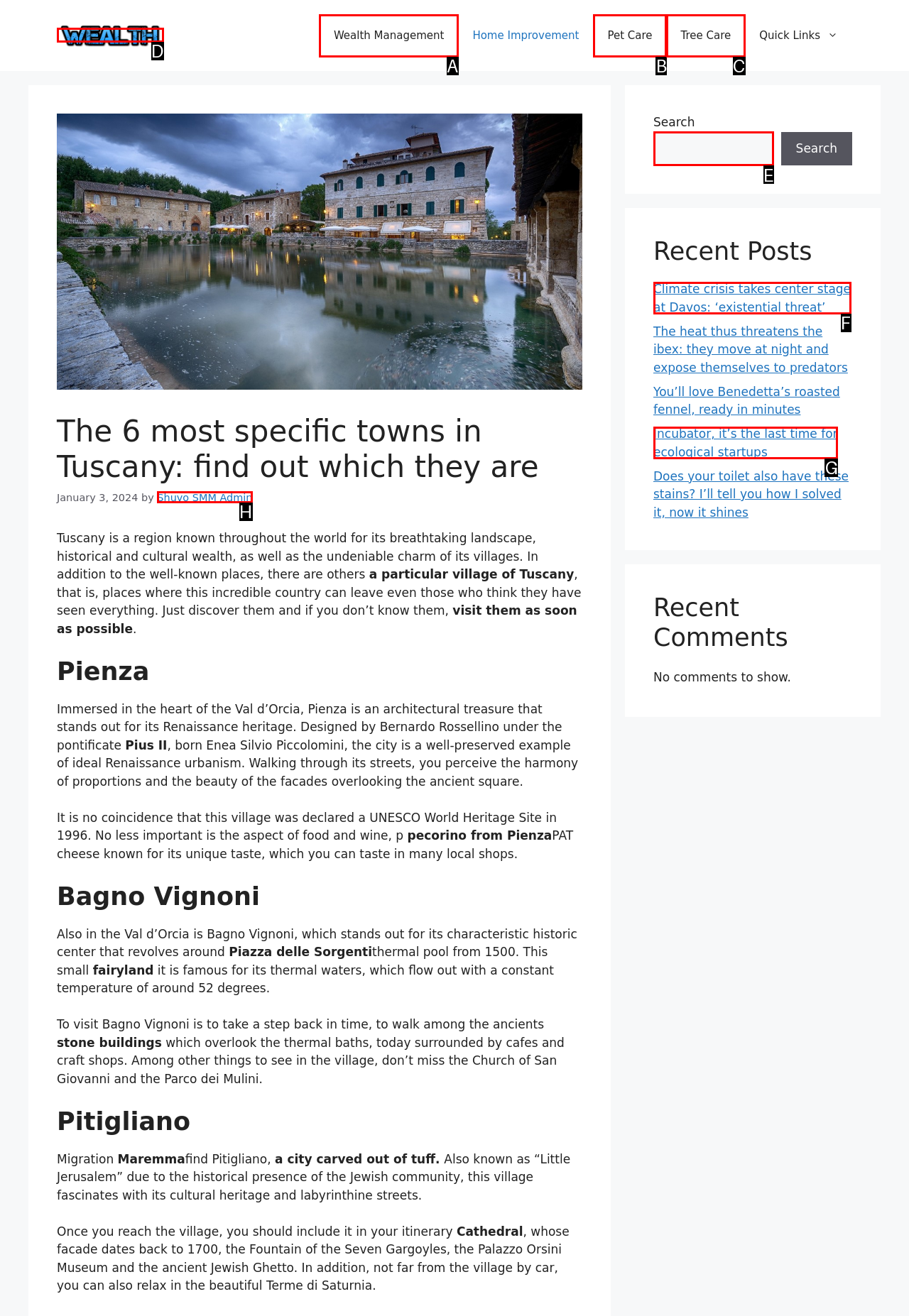Choose the correct UI element to click for this task: Search for something Answer using the letter from the given choices.

E